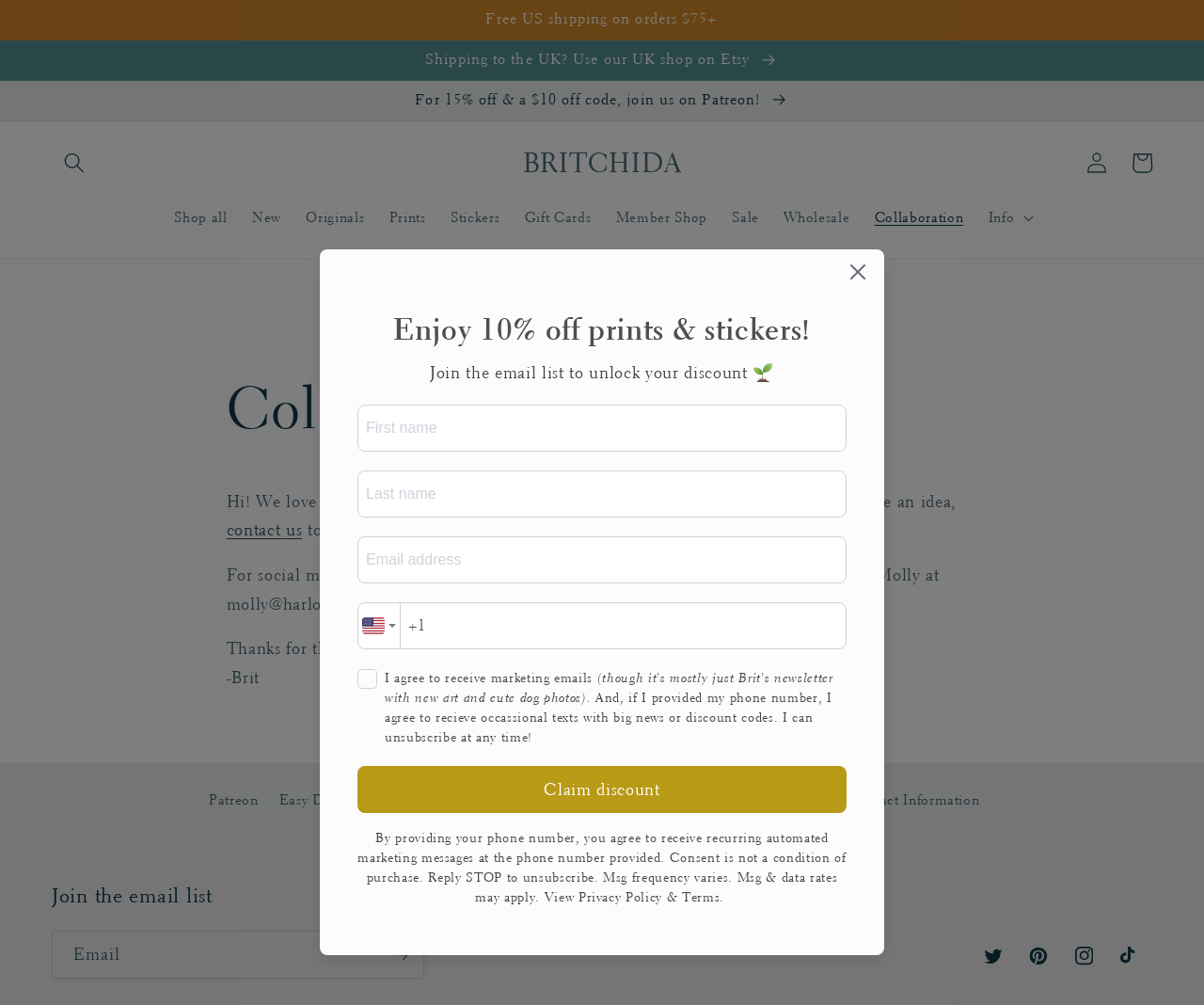Identify the bounding box coordinates for the element you need to click to achieve the following task: "Search for something". Provide the bounding box coordinates as four float numbers between 0 and 1, in the form [left, top, right, bottom].

[0.043, 0.139, 0.081, 0.184]